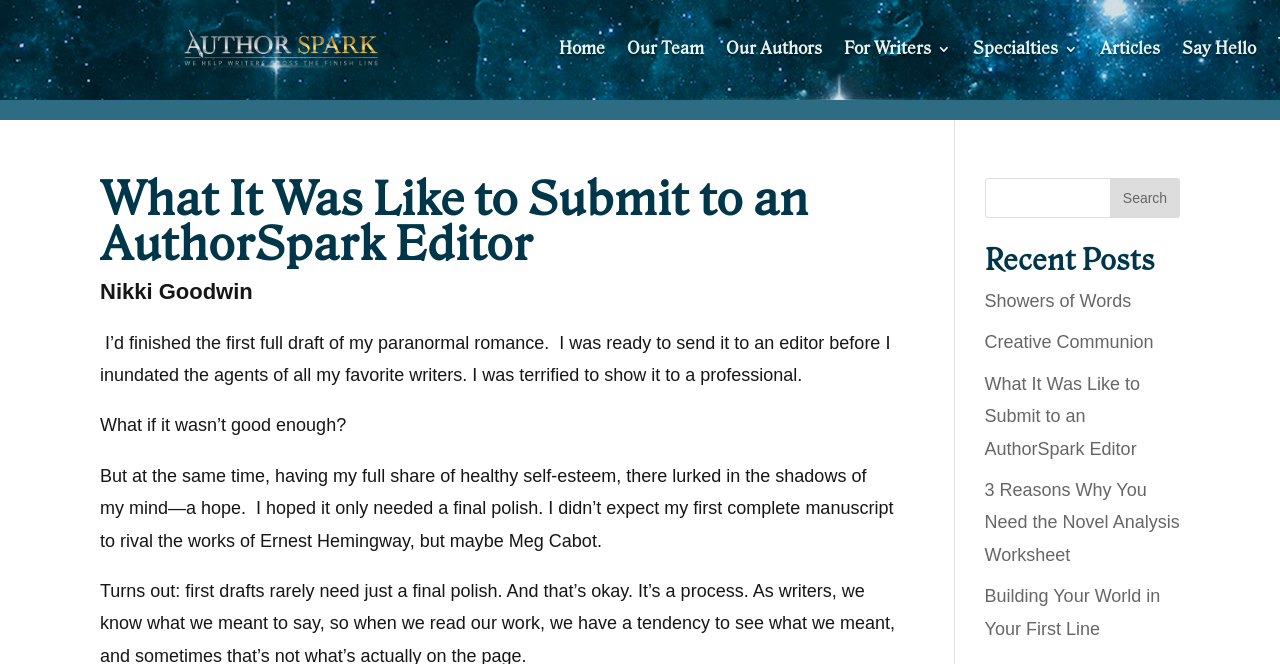Respond to the question below with a single word or phrase:
Is the search bar required?

No